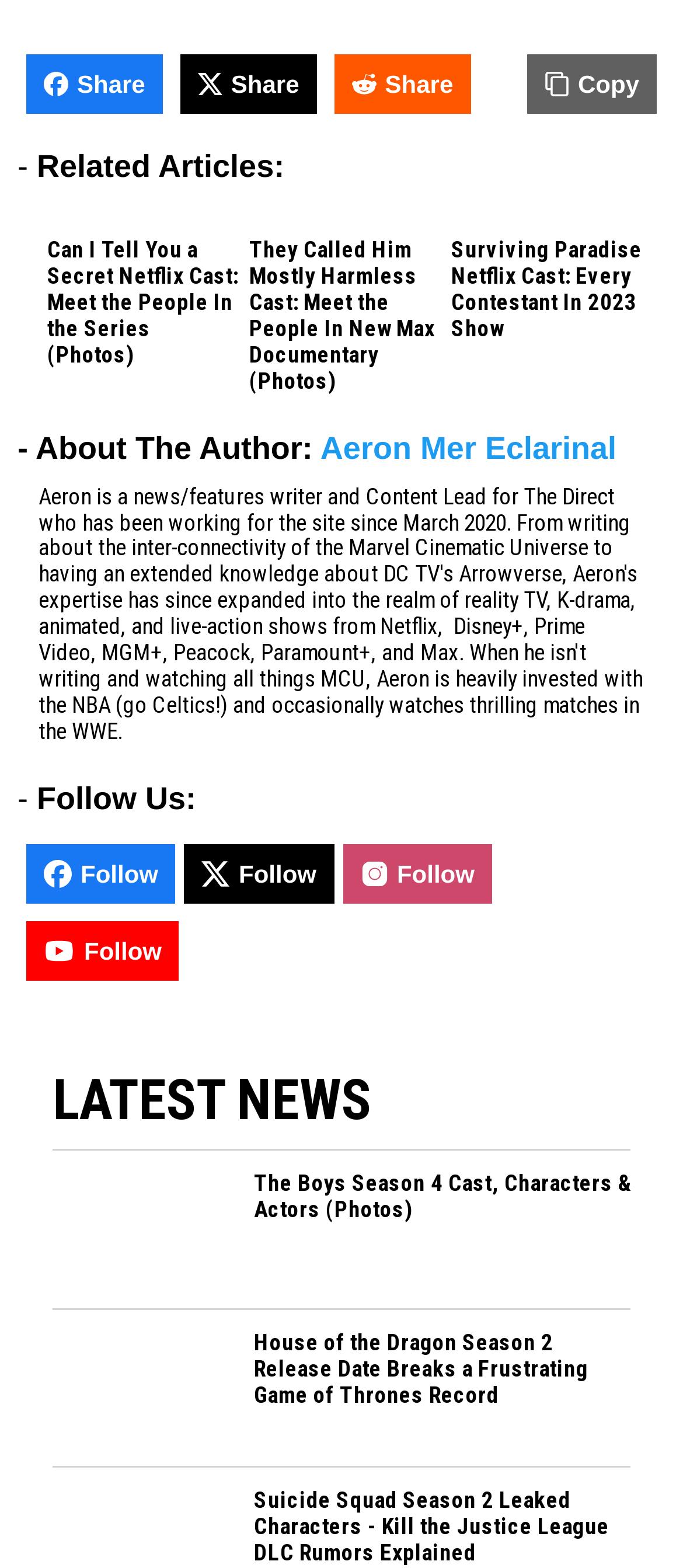Determine the bounding box coordinates for the clickable element to execute this instruction: "Read the latest news about The Boys Season 4 Cast". Provide the coordinates as four float numbers between 0 and 1, i.e., [left, top, right, bottom].

[0.077, 0.803, 0.359, 0.821]